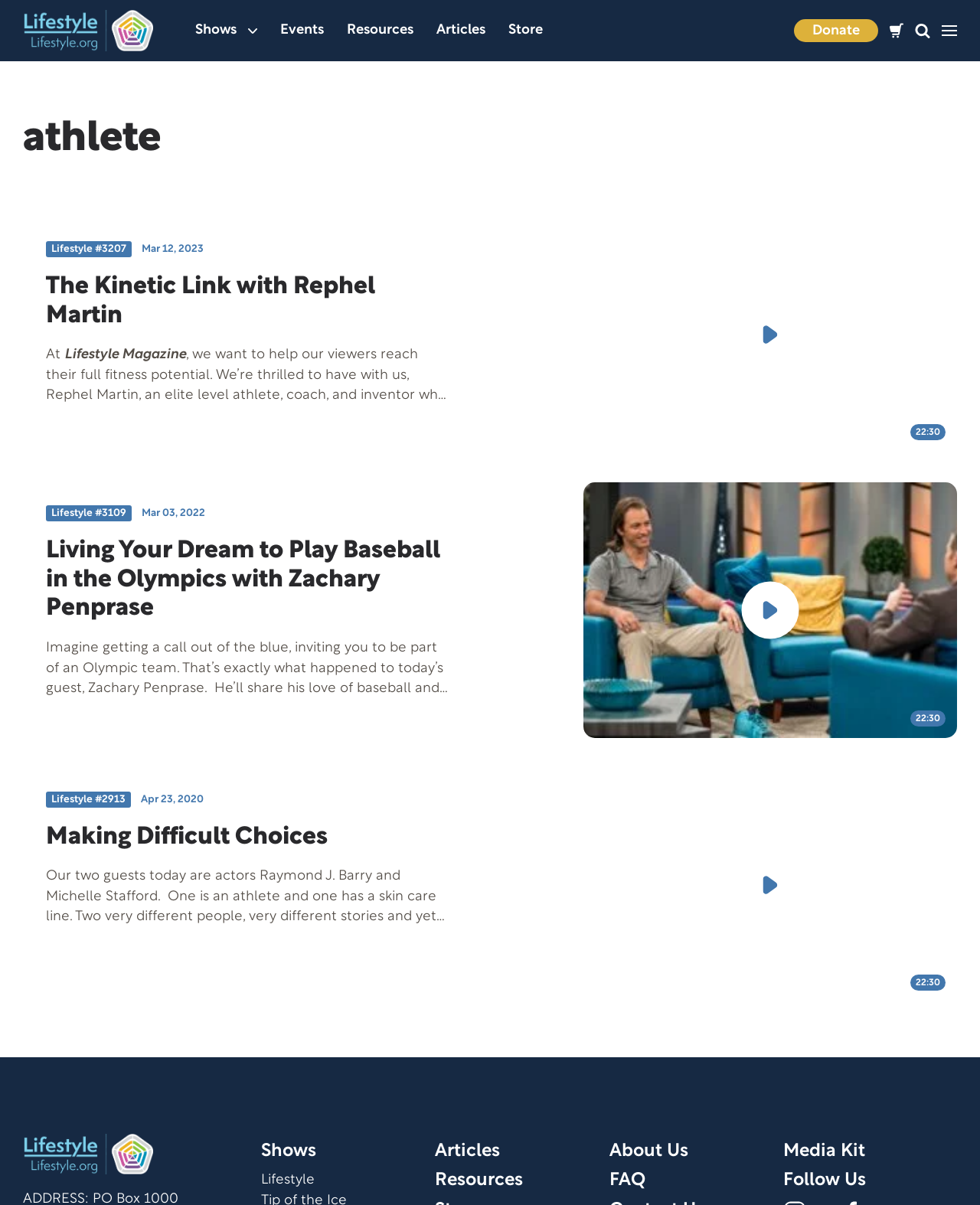Please locate the UI element described by "Shows" and provide its bounding box coordinates.

[0.188, 0.0, 0.274, 0.051]